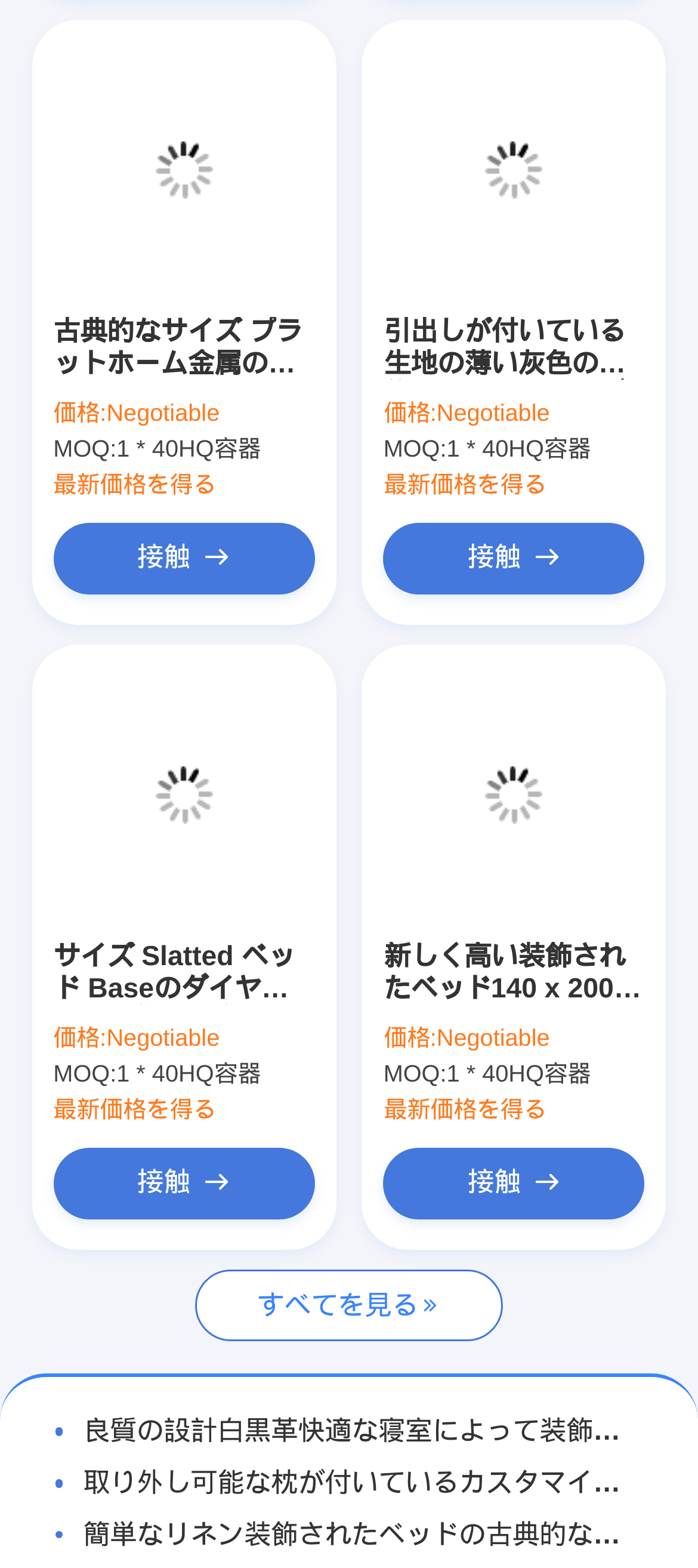Use the details in the image to answer the question thoroughly: 
How many products are displayed on this page?

I counted the number of product headings on the page, and there are 5 products displayed.